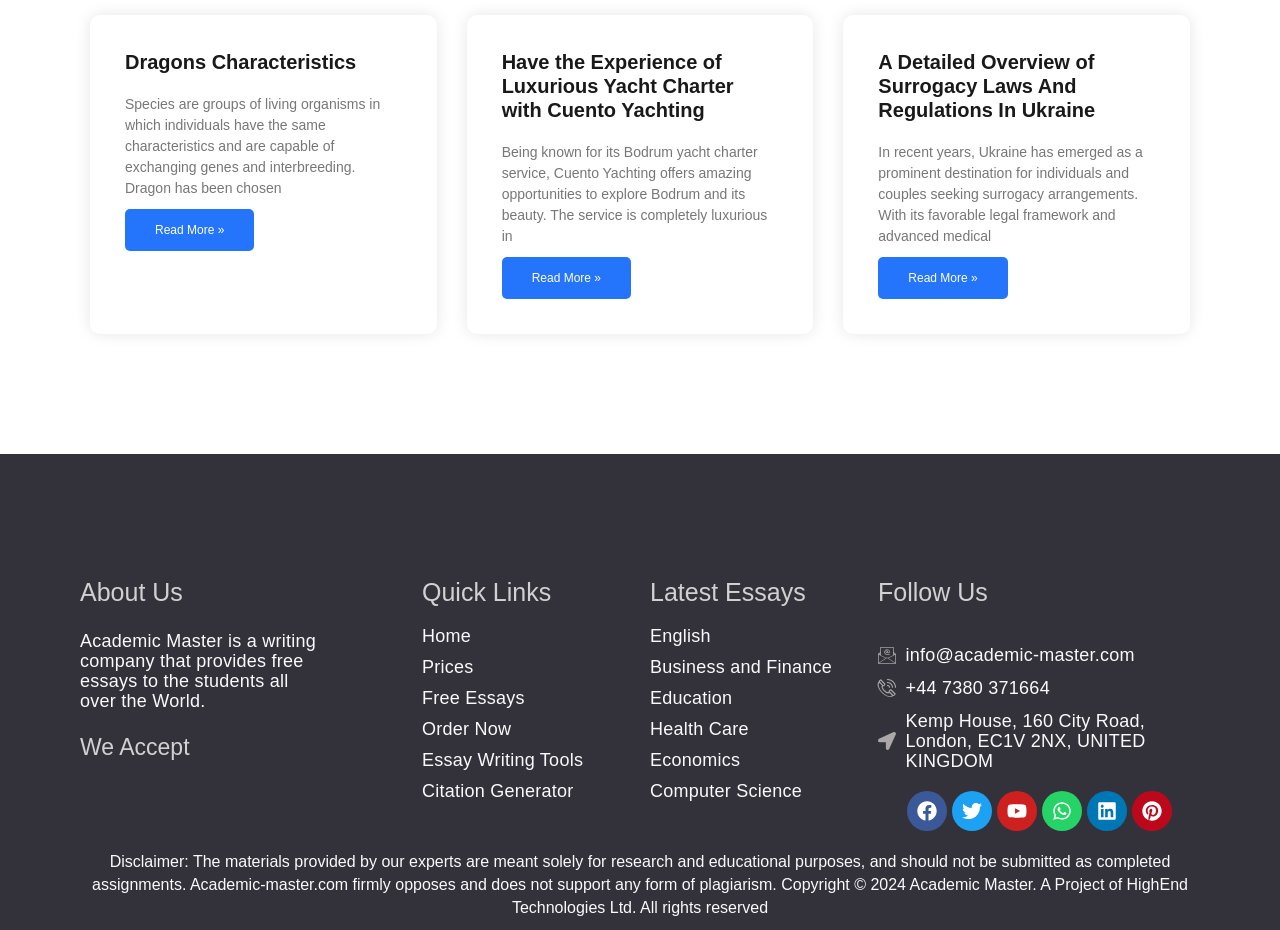Pinpoint the bounding box coordinates for the area that should be clicked to perform the following instruction: "Go to Home".

[0.33, 0.672, 0.492, 0.696]